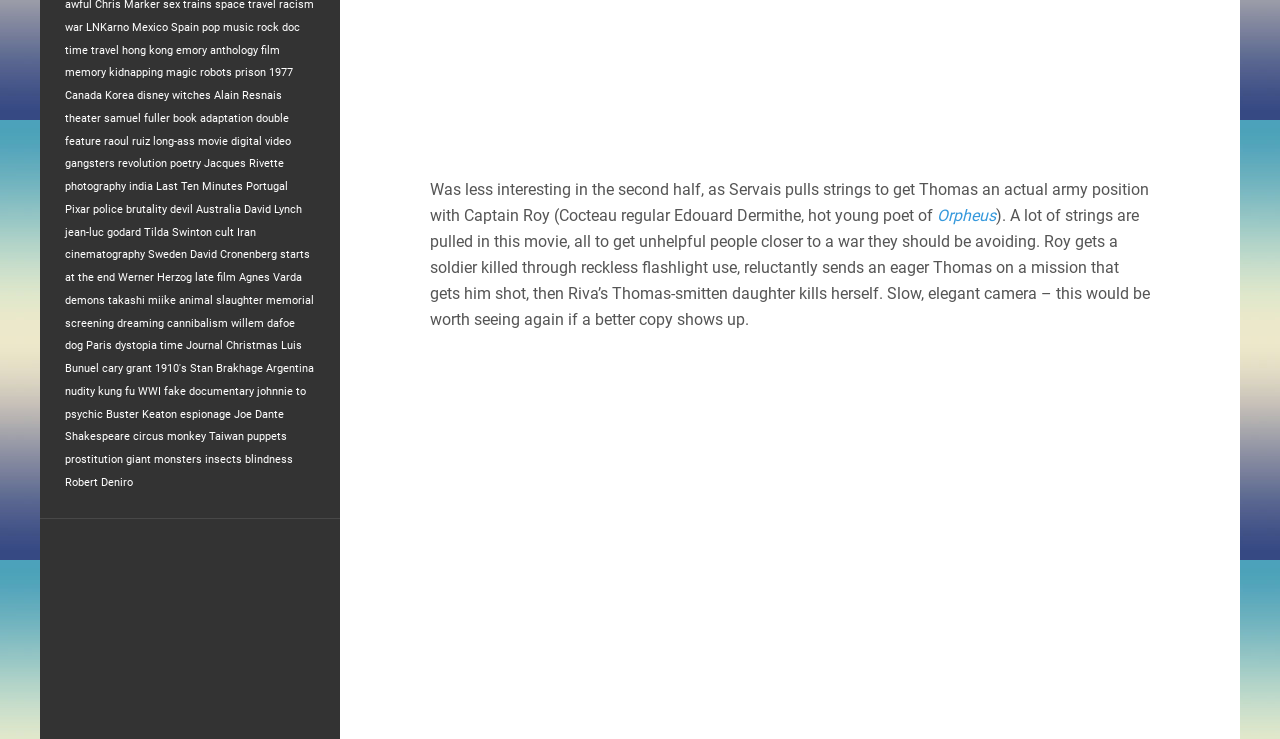Can you pinpoint the bounding box coordinates for the clickable element required for this instruction: "Go to People's Daily website"? The coordinates should be four float numbers between 0 and 1, i.e., [left, top, right, bottom].

None